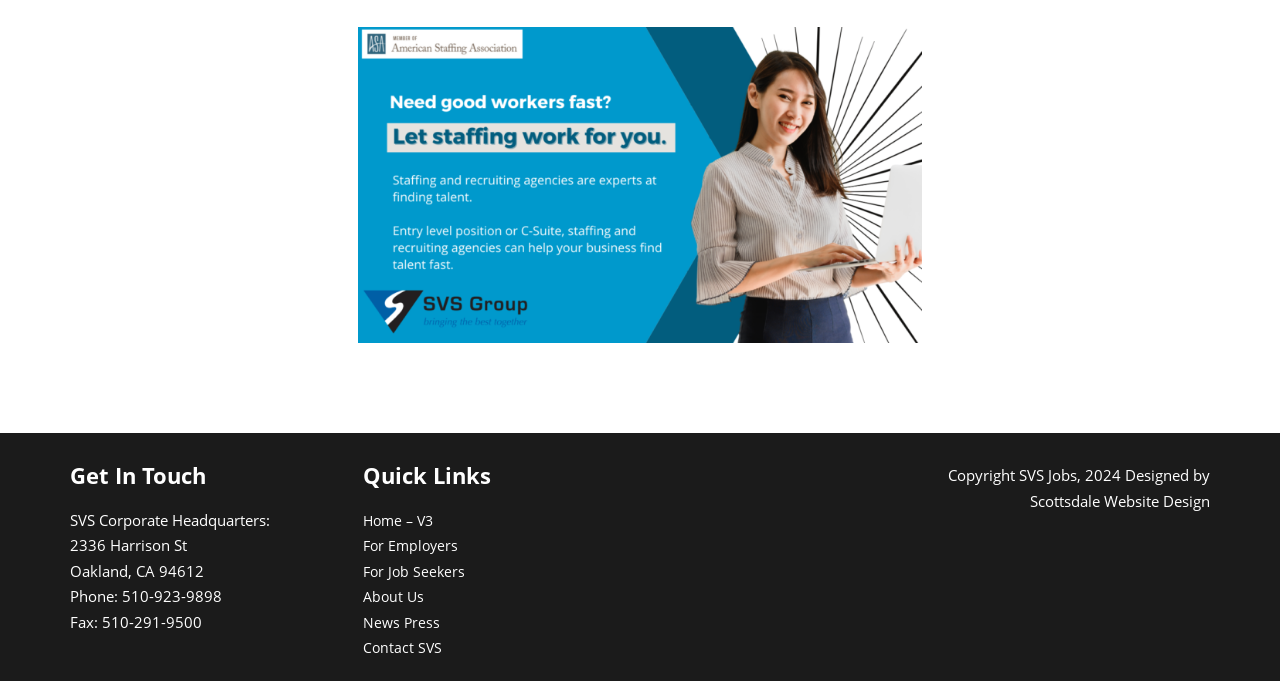What is the copyright year of the website?
Refer to the screenshot and answer in one word or phrase.

2024